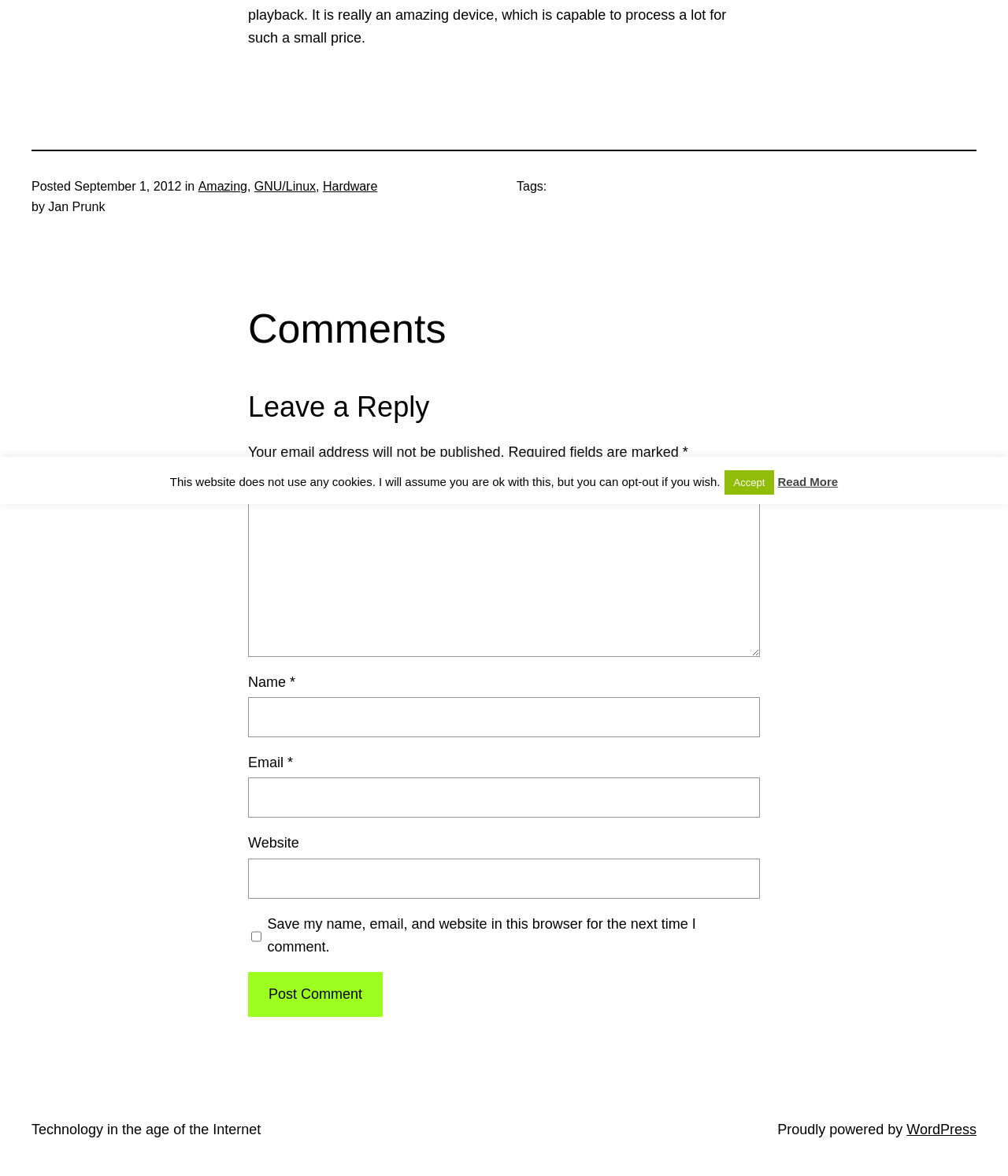Locate the bounding box for the described UI element: "Amazing". Ensure the coordinates are four float numbers between 0 and 1, formatted as [left, top, right, bottom].

[0.197, 0.153, 0.245, 0.164]